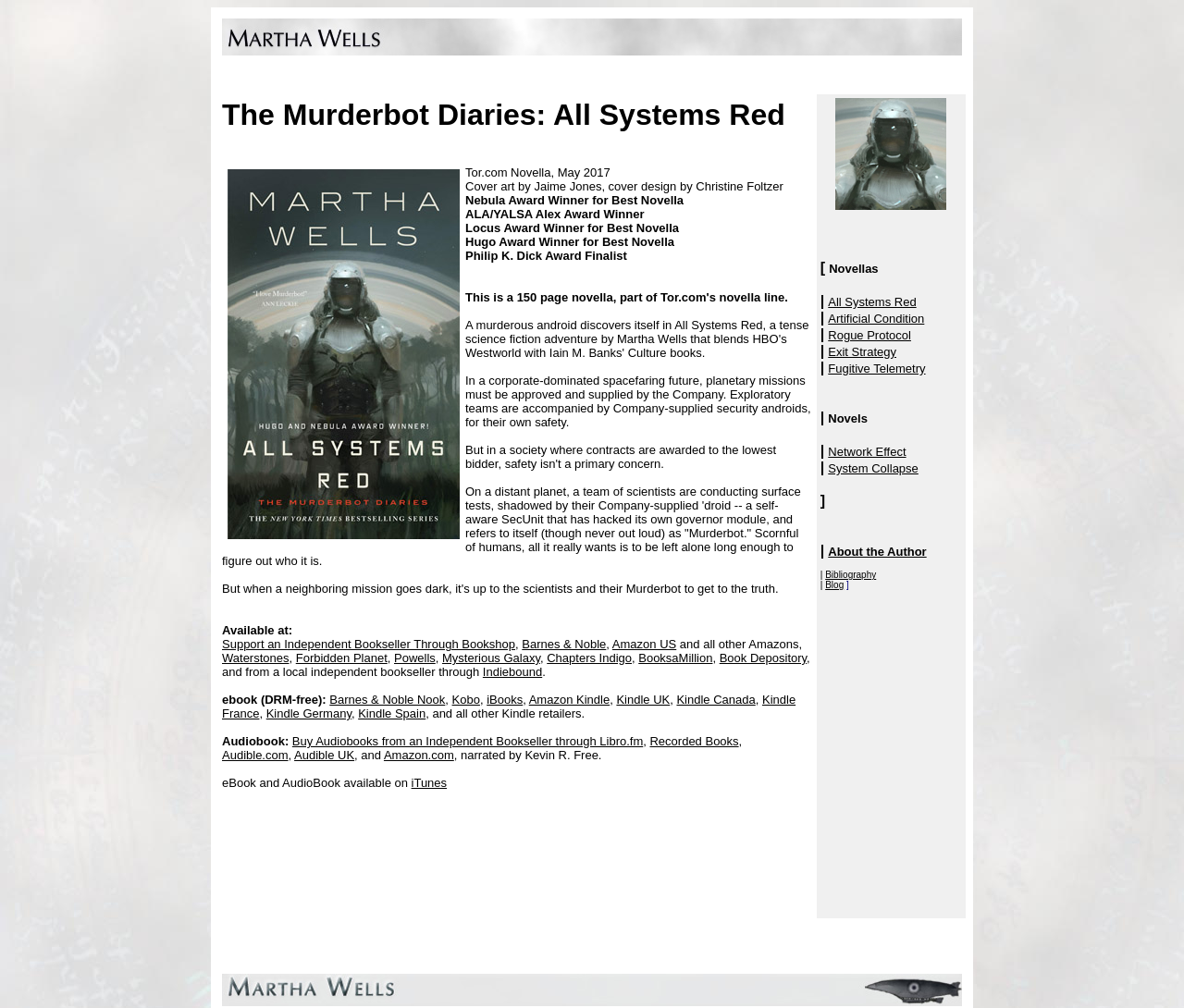Please determine the bounding box coordinates of the element to click in order to execute the following instruction: "View details of All Systems Red". The coordinates should be four float numbers between 0 and 1, specified as [left, top, right, bottom].

[0.188, 0.042, 0.812, 0.058]